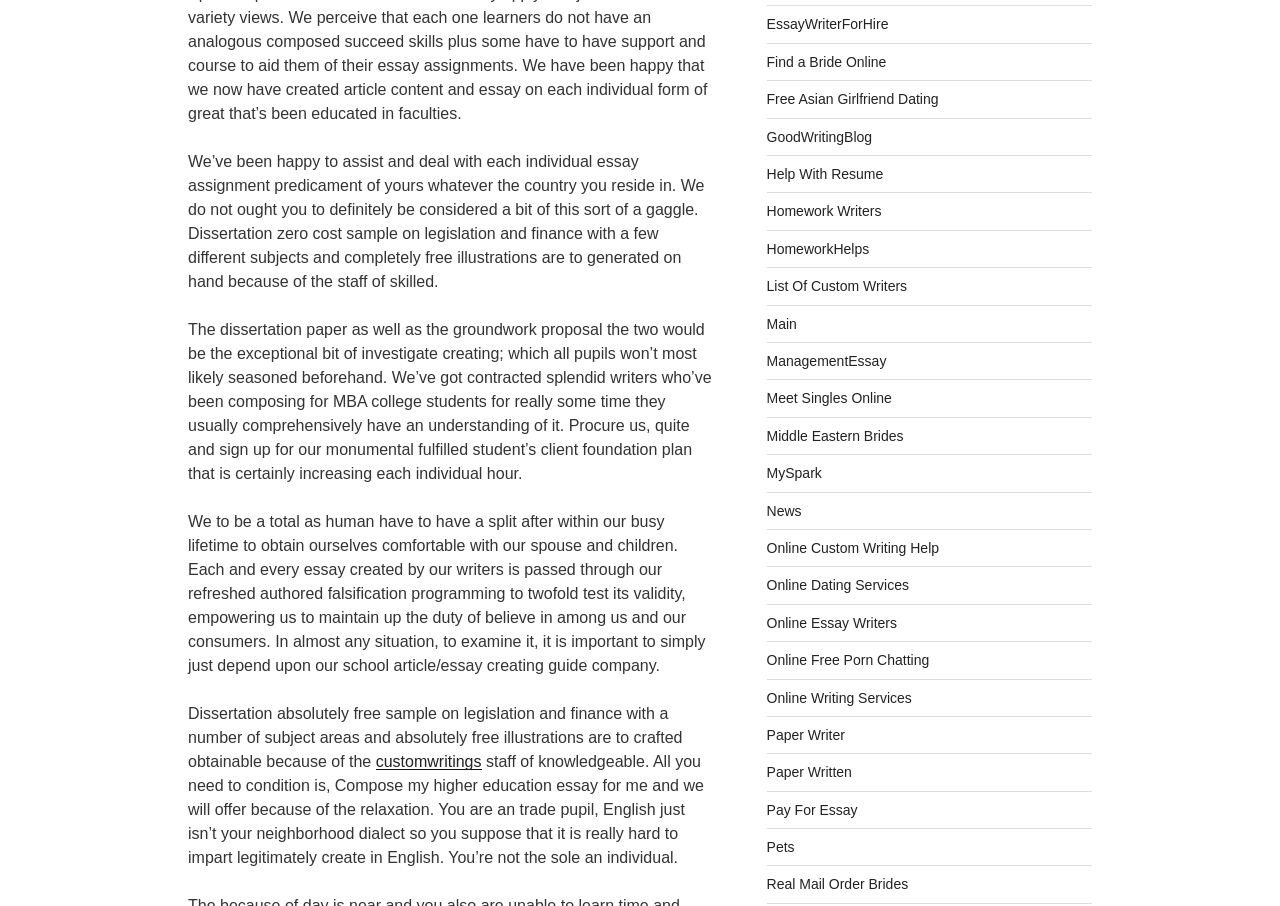Identify the bounding box coordinates for the UI element that matches this description: "Find a Bride Online".

[0.599, 0.059, 0.693, 0.077]